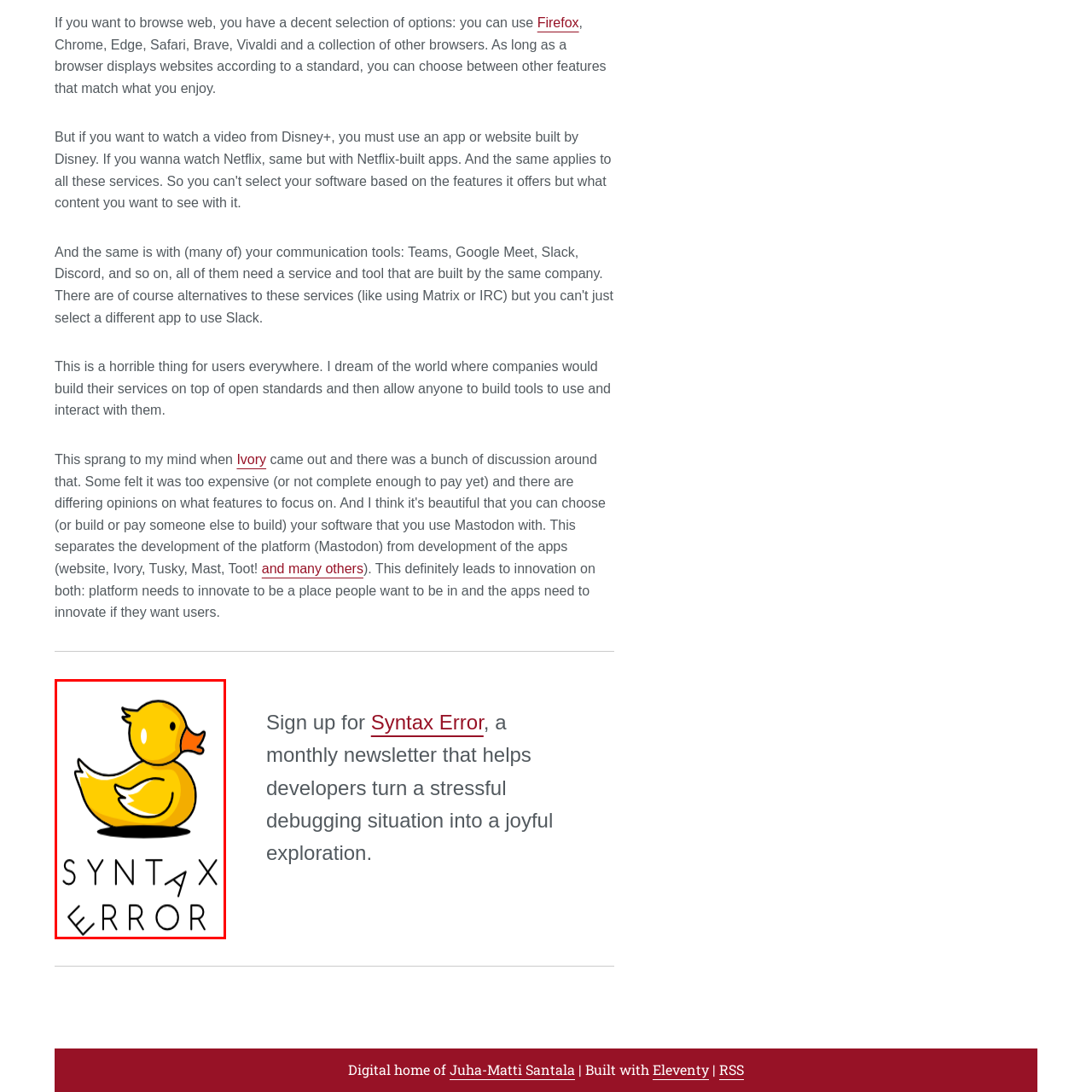Refer to the section enclosed in the red box, What is the theme of the newsletter? Please answer briefly with a single word or phrase.

Syntax Error